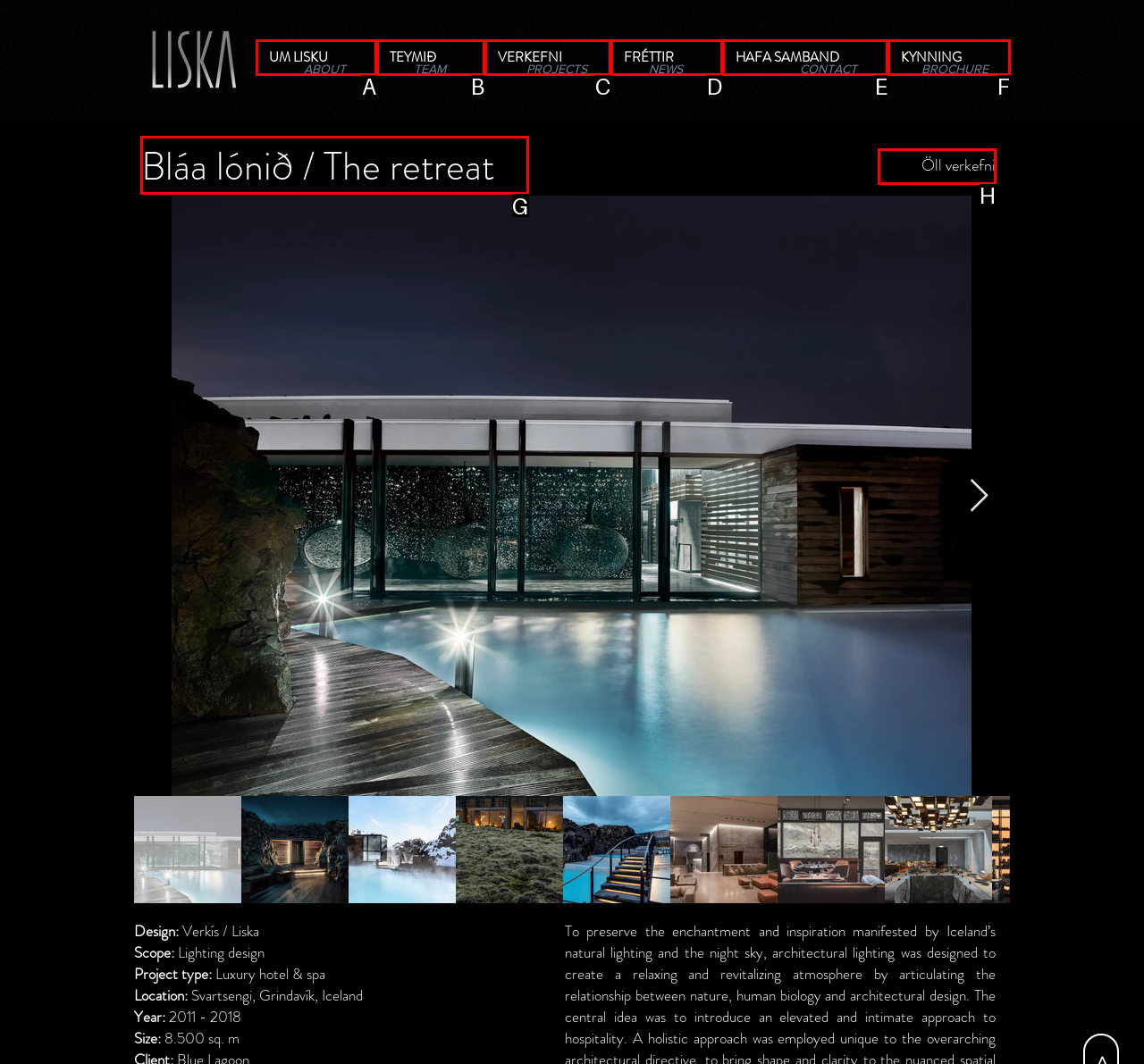Select the right option to accomplish this task: View the 'Bláa lónið / The retreat' heading. Reply with the letter corresponding to the correct UI element.

G